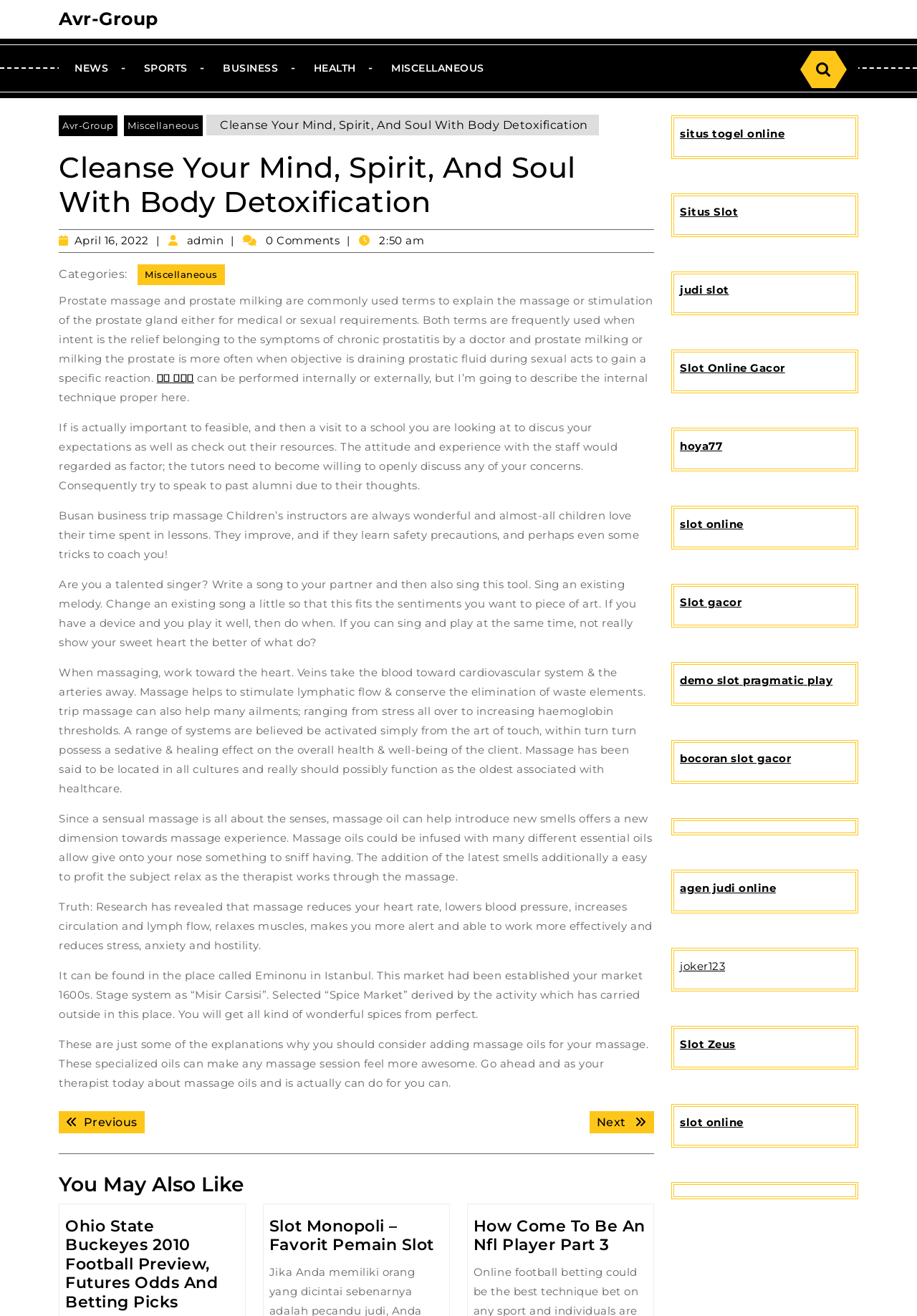Pinpoint the bounding box coordinates of the element you need to click to execute the following instruction: "Click on NEWS". The bounding box should be represented by four float numbers between 0 and 1, in the format [left, top, right, bottom].

[0.064, 0.034, 0.135, 0.069]